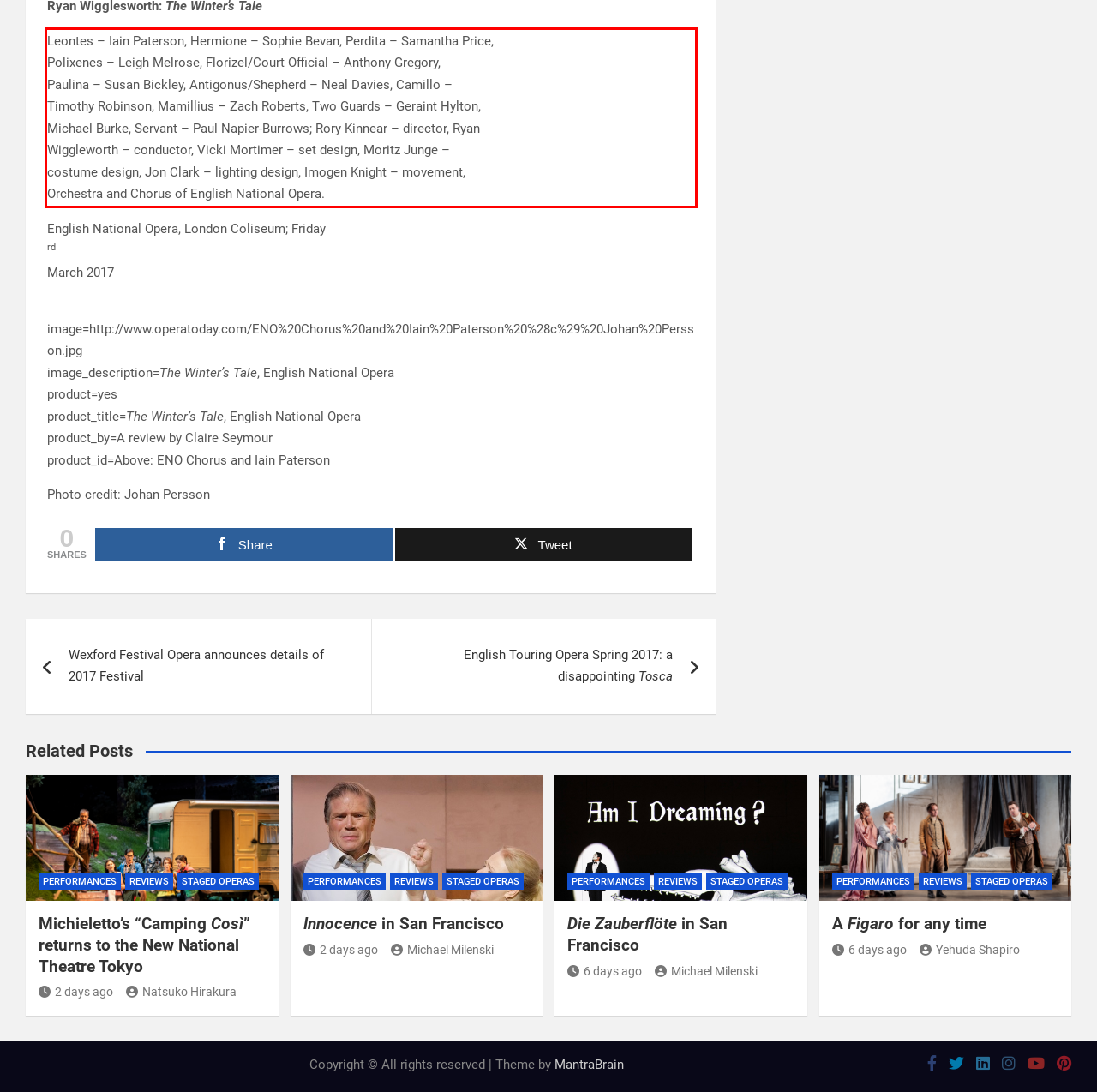Please look at the webpage screenshot and extract the text enclosed by the red bounding box.

Leontes – Iain Paterson, Hermione – Sophie Bevan, Perdita – Samantha Price, Polixenes – Leigh Melrose, Florizel/Court Official – Anthony Gregory, Paulina – Susan Bickley, Antigonus/Shepherd – Neal Davies, Camillo – Timothy Robinson, Mamillius – Zach Roberts, Two Guards – Geraint Hylton, Michael Burke, Servant – Paul Napier-Burrows; Rory Kinnear – director, Ryan Wiggleworth – conductor, Vicki Mortimer – set design, Moritz Junge – costume design, Jon Clark – lighting design, Imogen Knight – movement, Orchestra and Chorus of English National Opera.